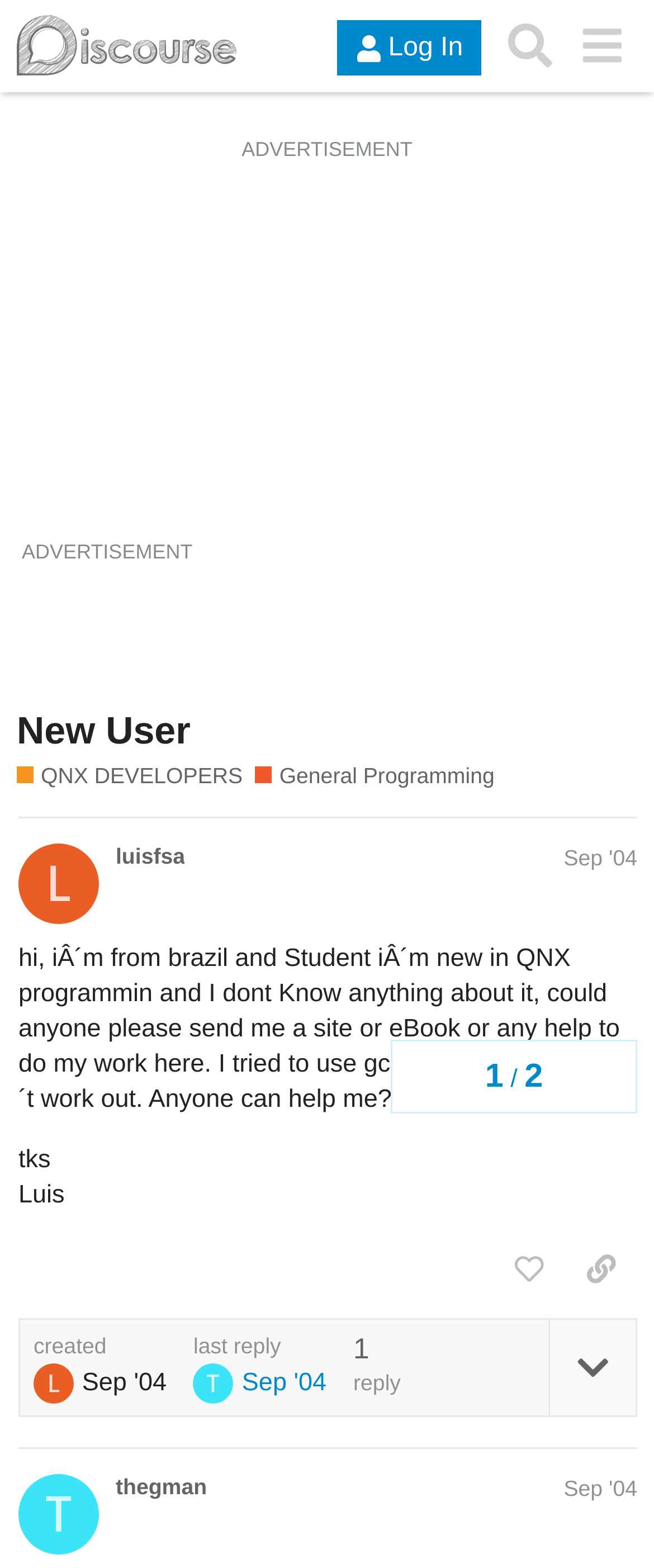Given the element description, predict the bounding box coordinates in the format (top-left x, top-left y, bottom-right x, bottom-right y), using floating point numbers between 0 and 1: aria-label="Search" title="Search"

[0.755, 0.007, 0.865, 0.052]